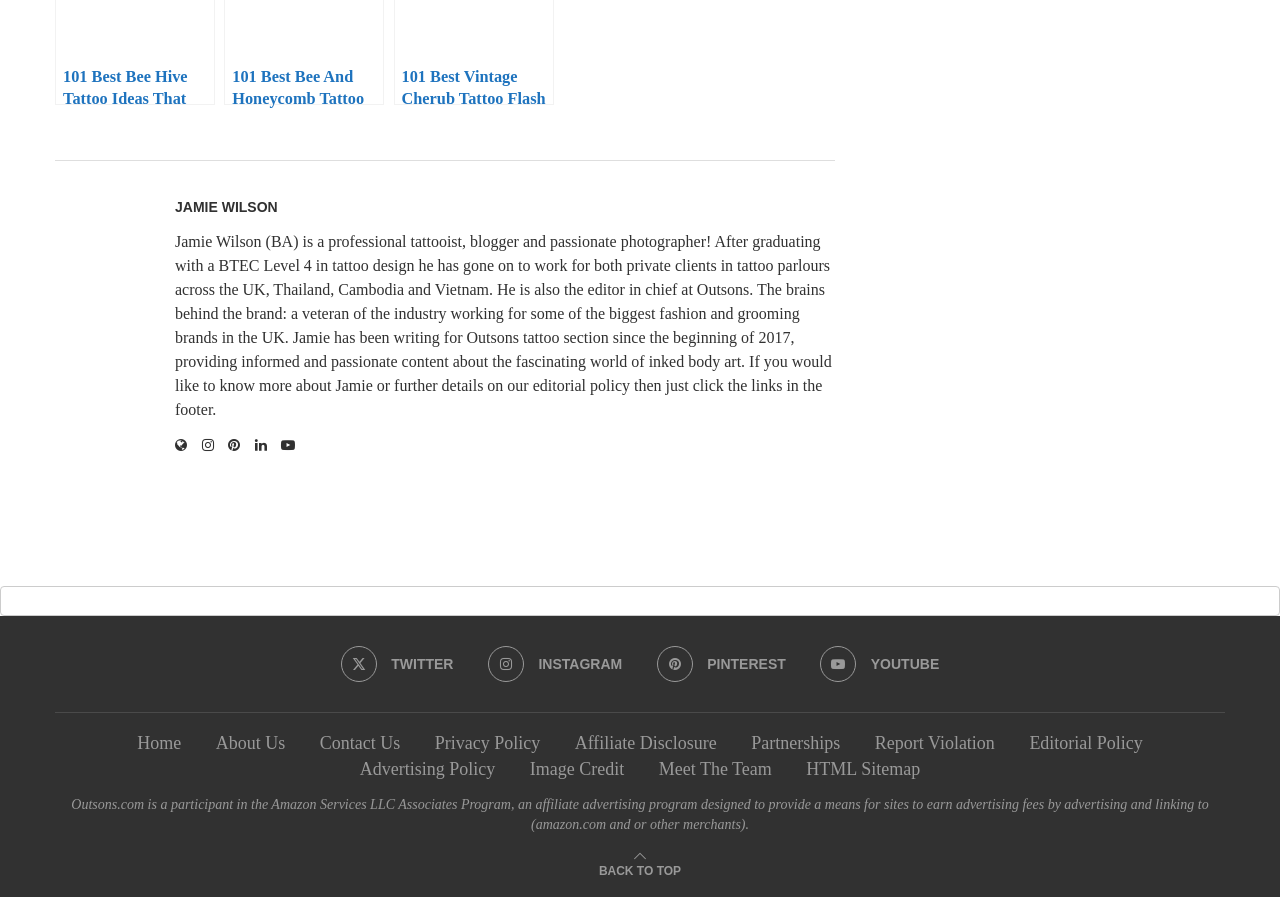Please identify the bounding box coordinates of the element that needs to be clicked to execute the following command: "Read about editorial policy". Provide the bounding box using four float numbers between 0 and 1, formatted as [left, top, right, bottom].

[0.804, 0.818, 0.893, 0.84]